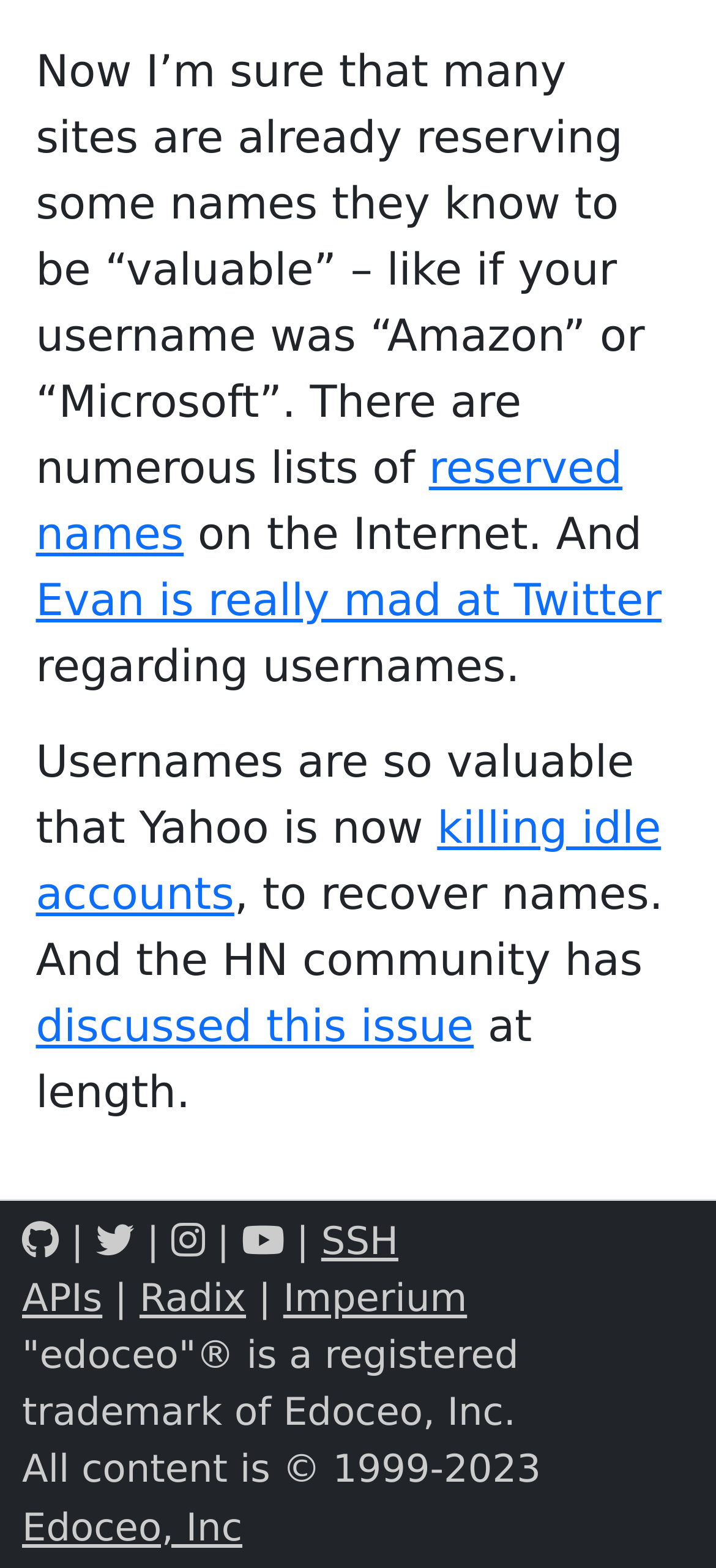What is the author's opinion about Twitter?
Please use the visual content to give a single word or phrase answer.

Evan is mad